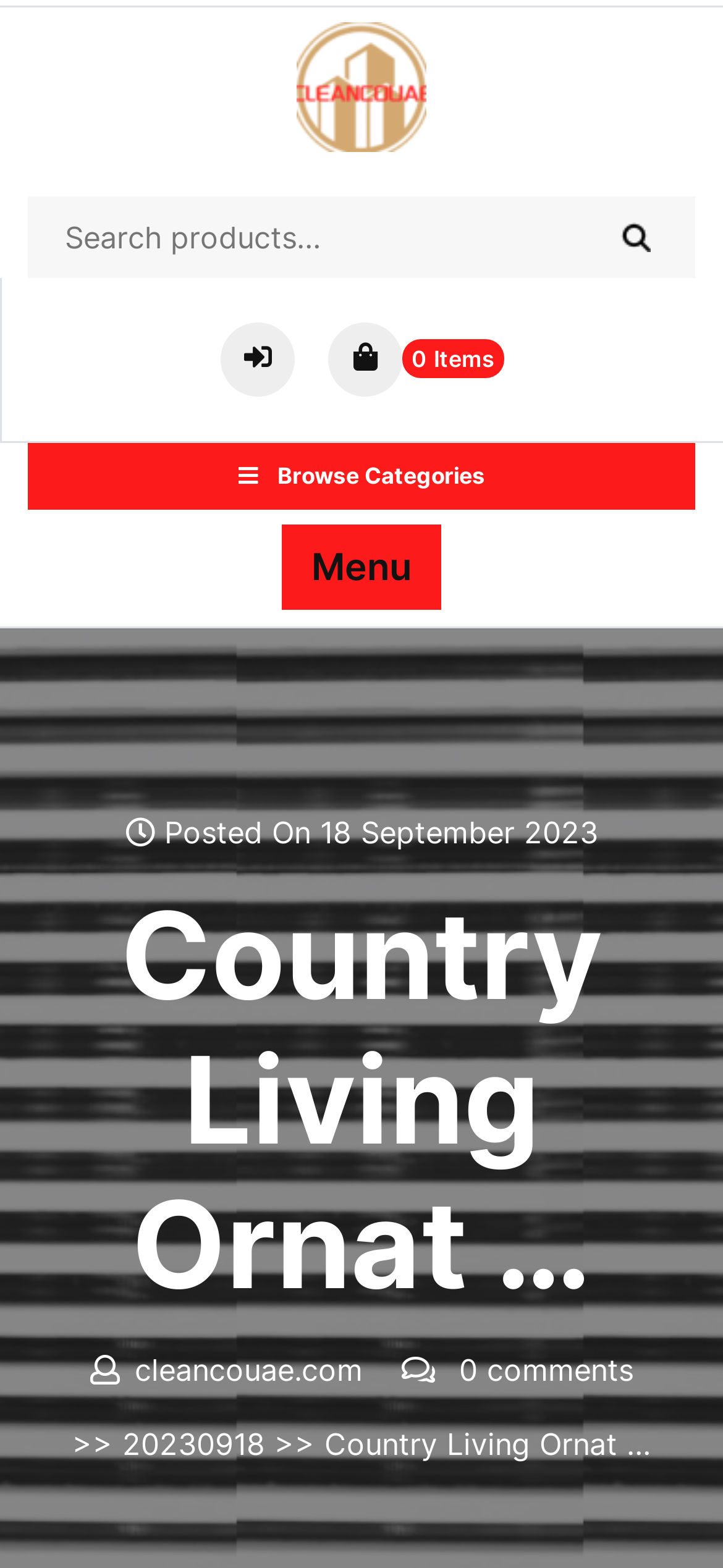Is the categories menu expanded?
Based on the screenshot, provide your answer in one word or phrase.

No